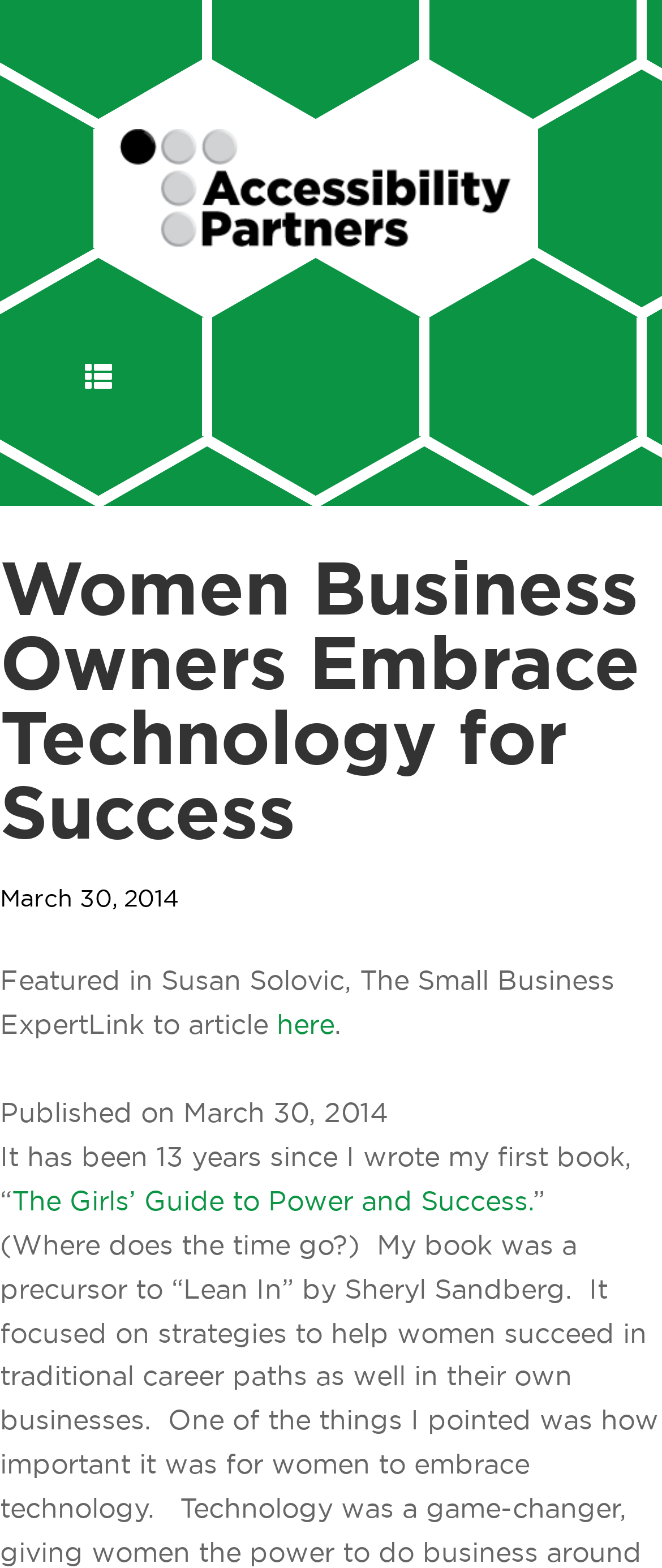What is the logo on the top left?
Please provide a single word or phrase as your answer based on the screenshot.

Accessibility Partners